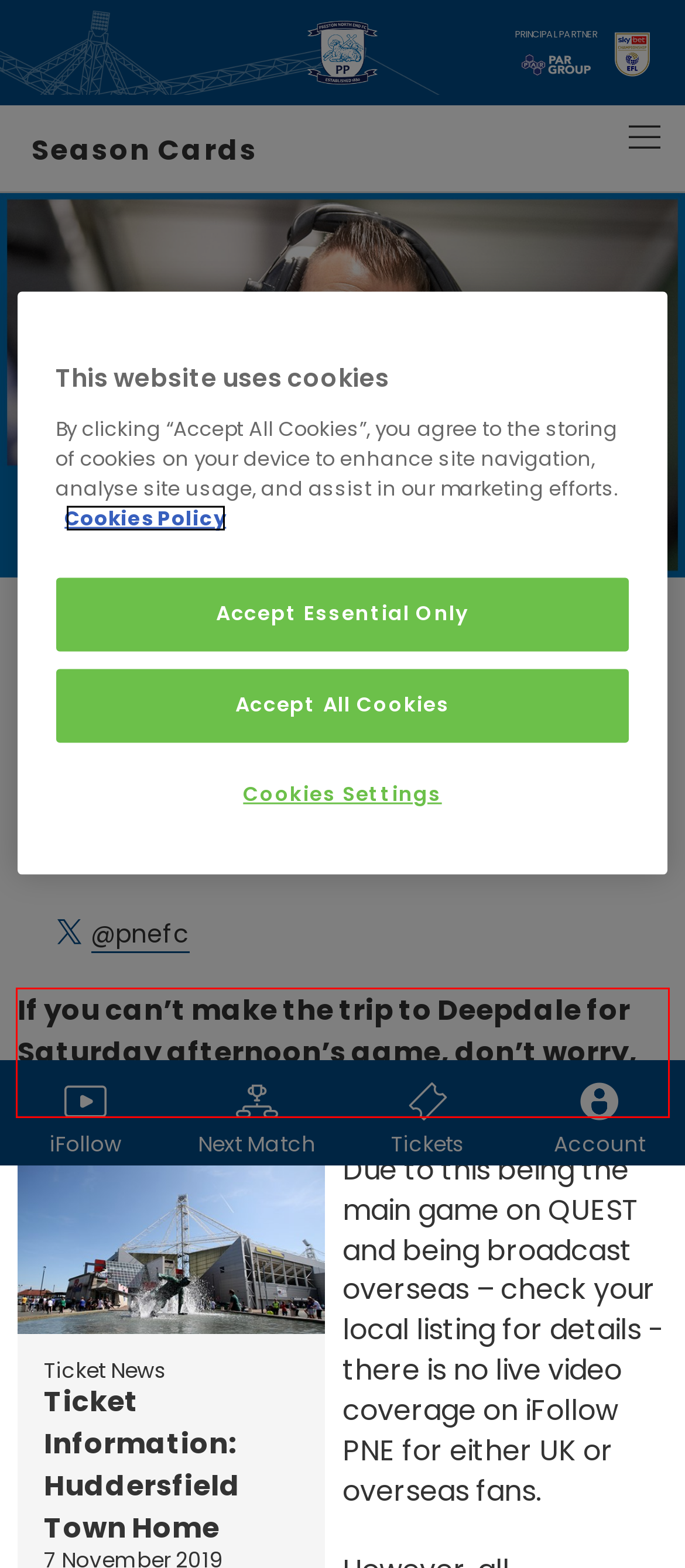By examining the provided screenshot of a webpage, recognize the text within the red bounding box and generate its text content.

If you can’t make the trip to Deepdale for Saturday afternoon’s game, don’t worry, we will have full coverage on PNE.Com.